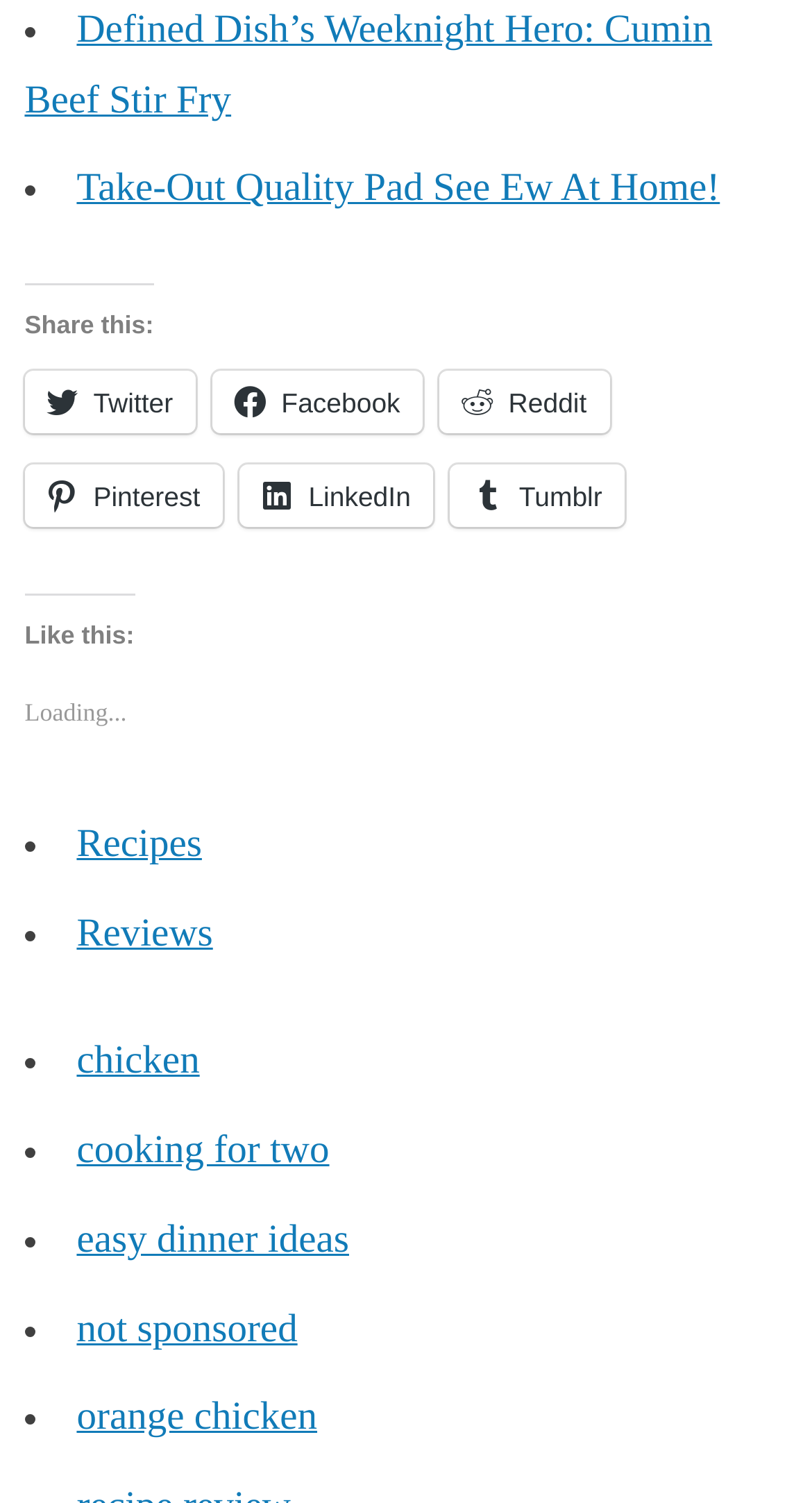How many tags are listed under 'Like this:'?
Can you offer a detailed and complete answer to this question?

There are 7 tags listed under 'Like this:', which are Recipes, Reviews, chicken, cooking for two, easy dinner ideas, not sponsored, and orange chicken. These are represented by link elements with the text of each tag and have bounding box coordinates ranging from [0.094, 0.547, 0.249, 0.576] to [0.094, 0.929, 0.391, 0.958].